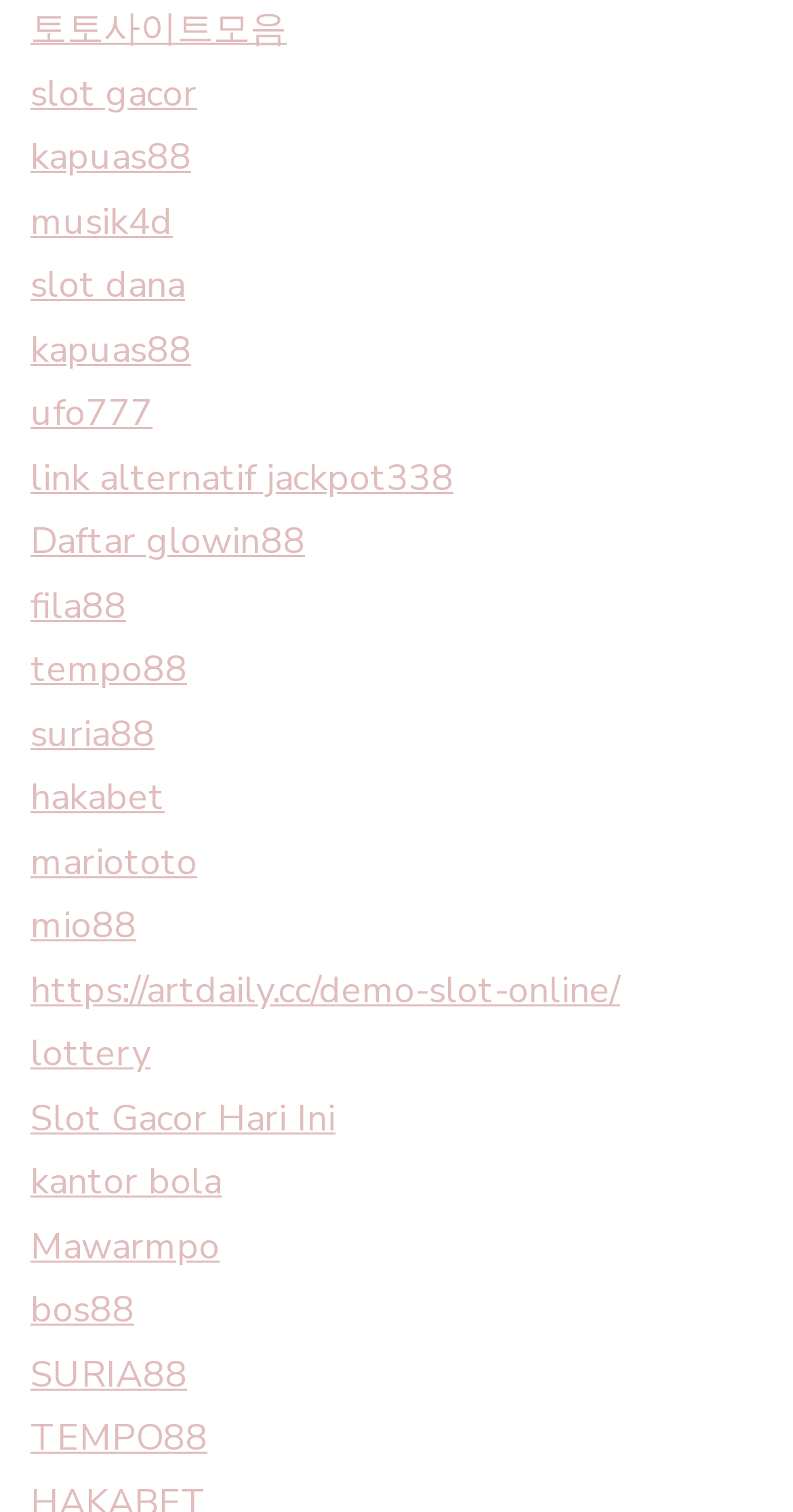Identify the bounding box for the UI element described as: "slot dana". The coordinates should be four float numbers between 0 and 1, i.e., [left, top, right, bottom].

[0.038, 0.173, 0.233, 0.205]